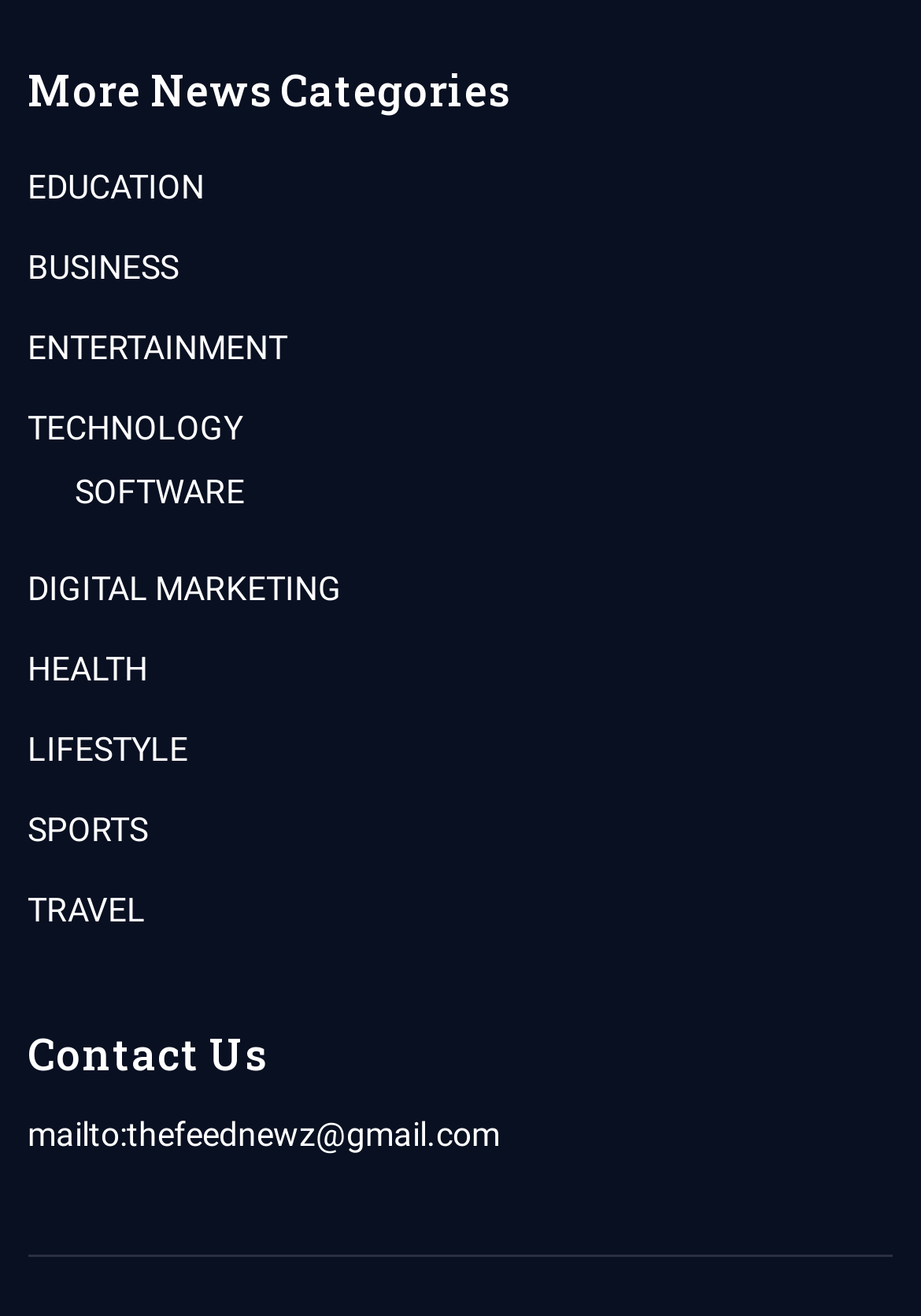Identify the bounding box of the HTML element described as: "SOFTWARE".

[0.03, 0.355, 0.97, 0.393]